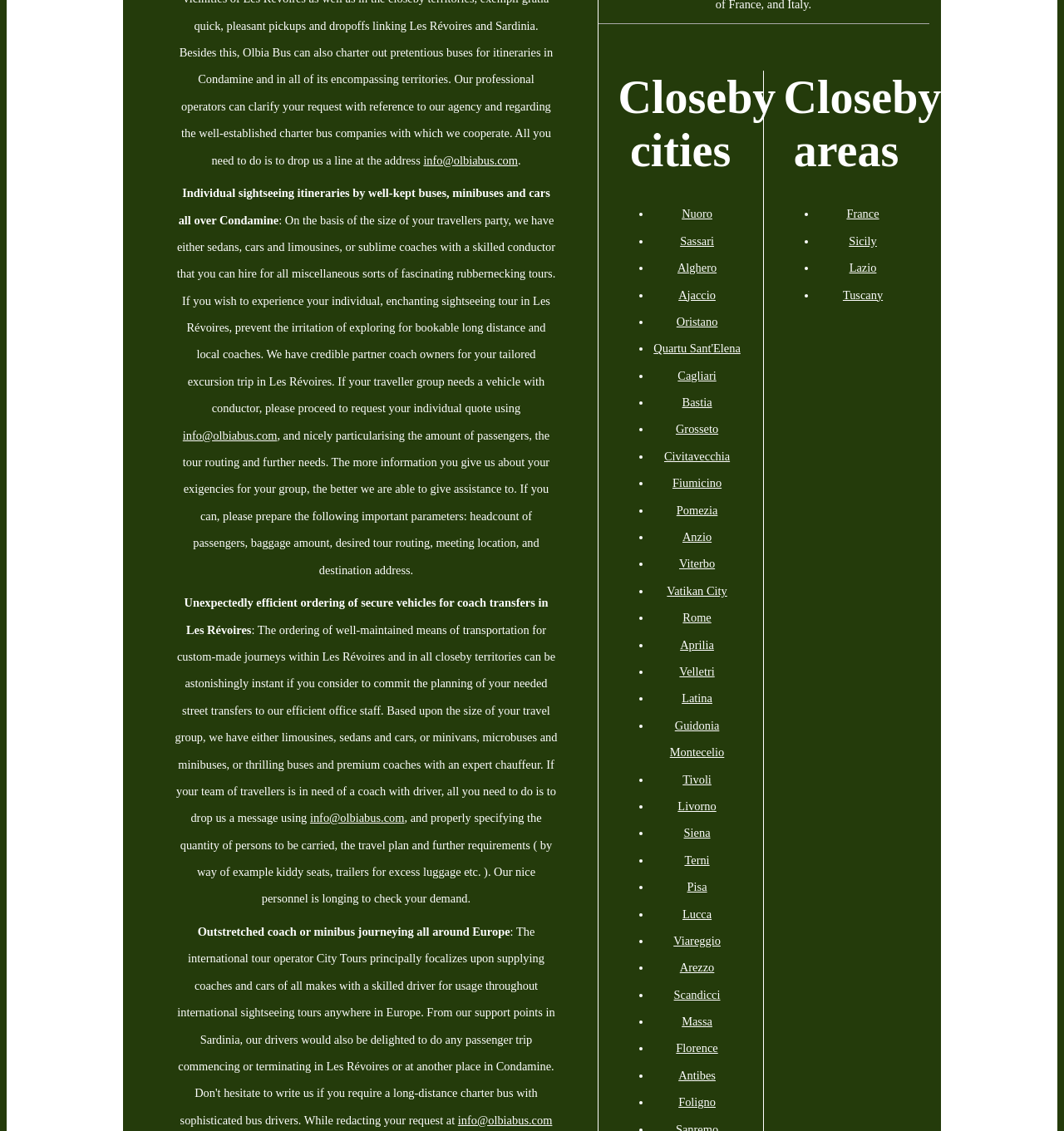Please find the bounding box for the UI component described as follows: "Nuoro".

[0.641, 0.183, 0.669, 0.195]